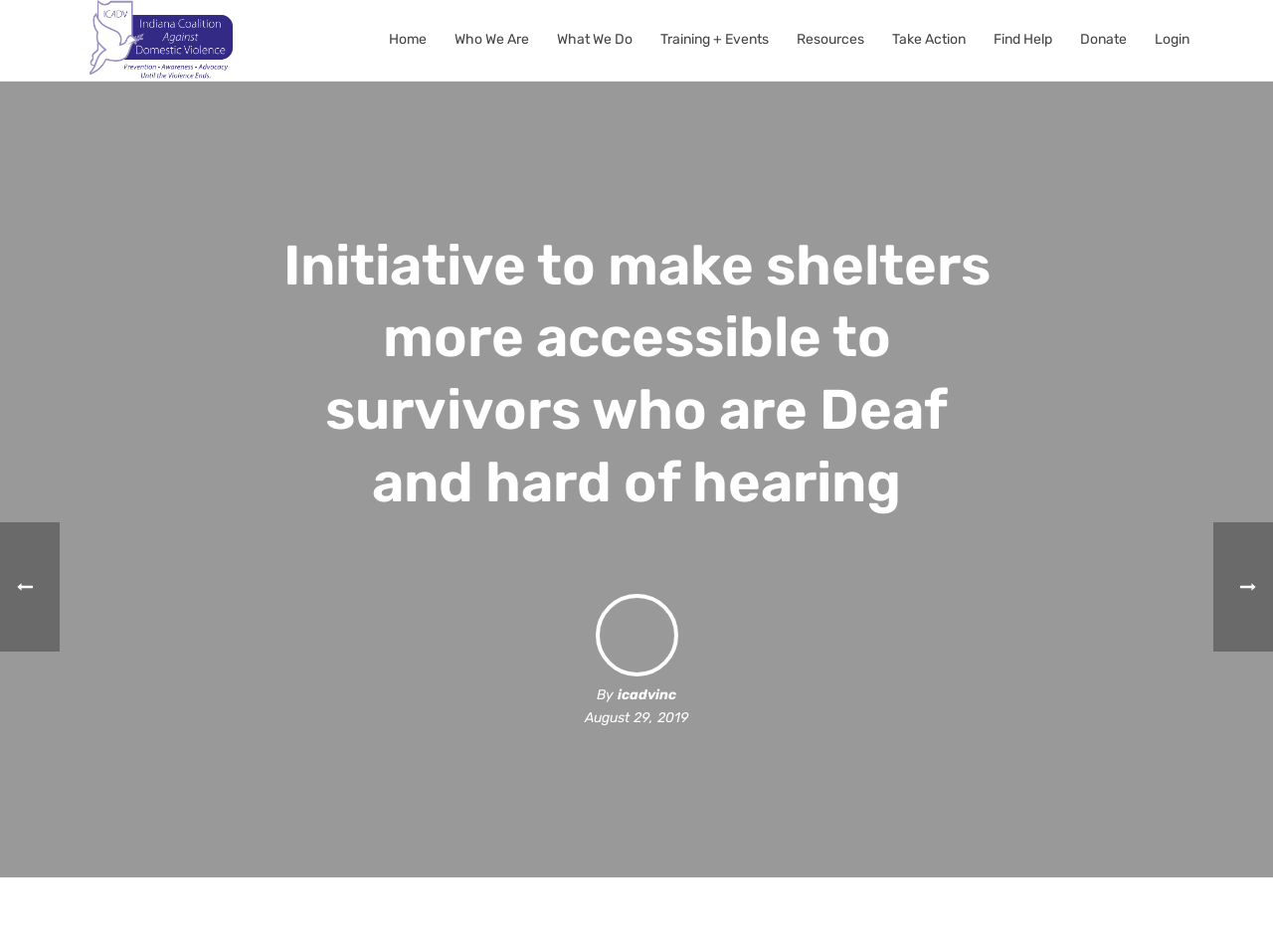Kindly provide the bounding box coordinates of the section you need to click on to fulfill the given instruction: "Visit icadvinc".

[0.485, 0.721, 0.531, 0.739]